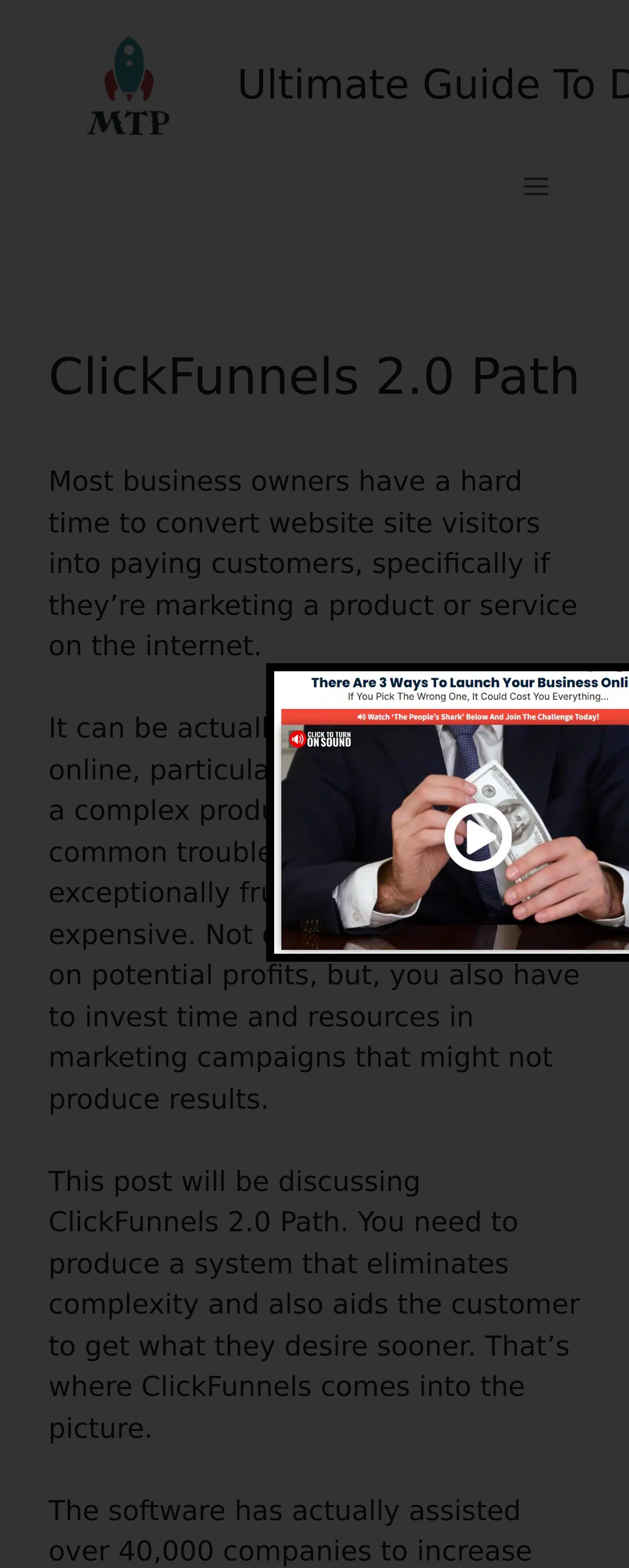What is the problem faced by business owners? Please answer the question using a single word or phrase based on the image.

Converting website visitors into paying customers